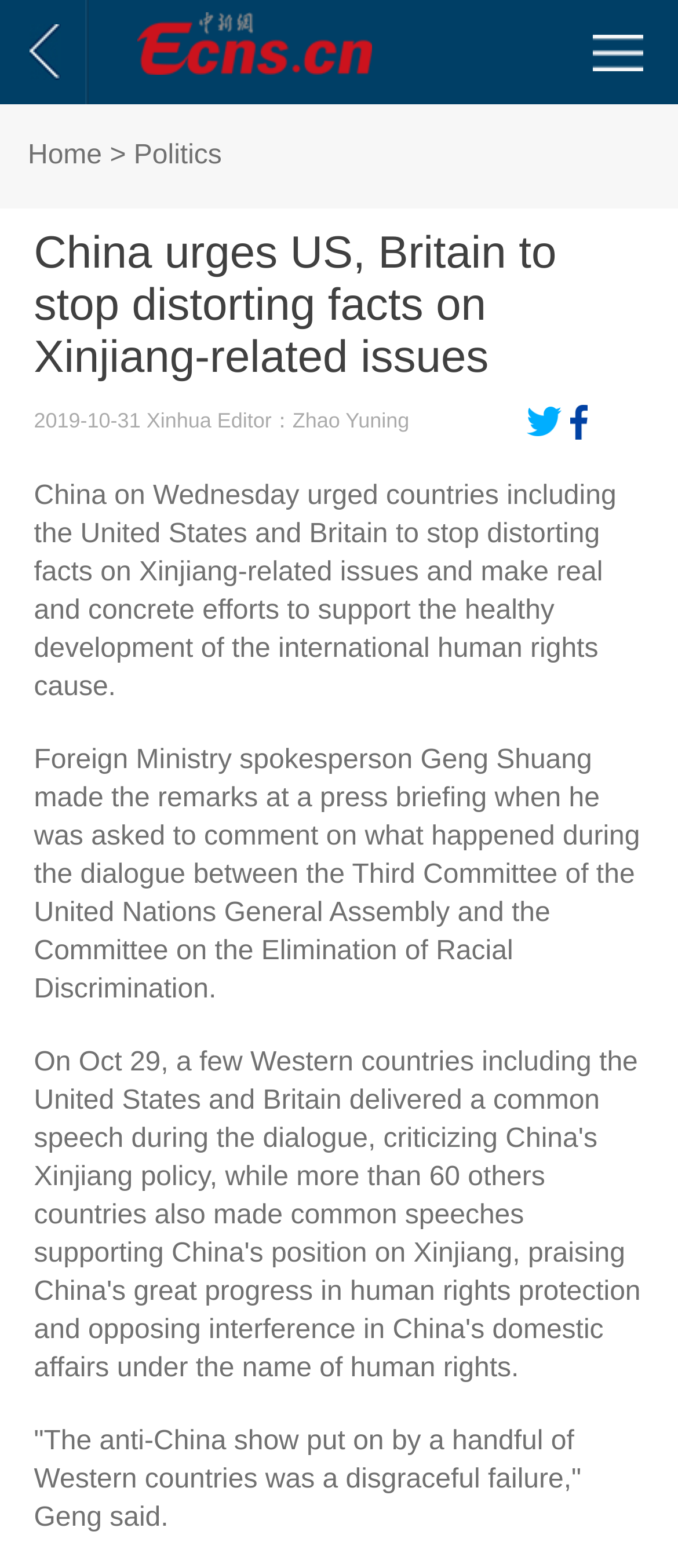What is the topic of the news article?
Give a single word or phrase as your answer by examining the image.

Xinjiang-related issues